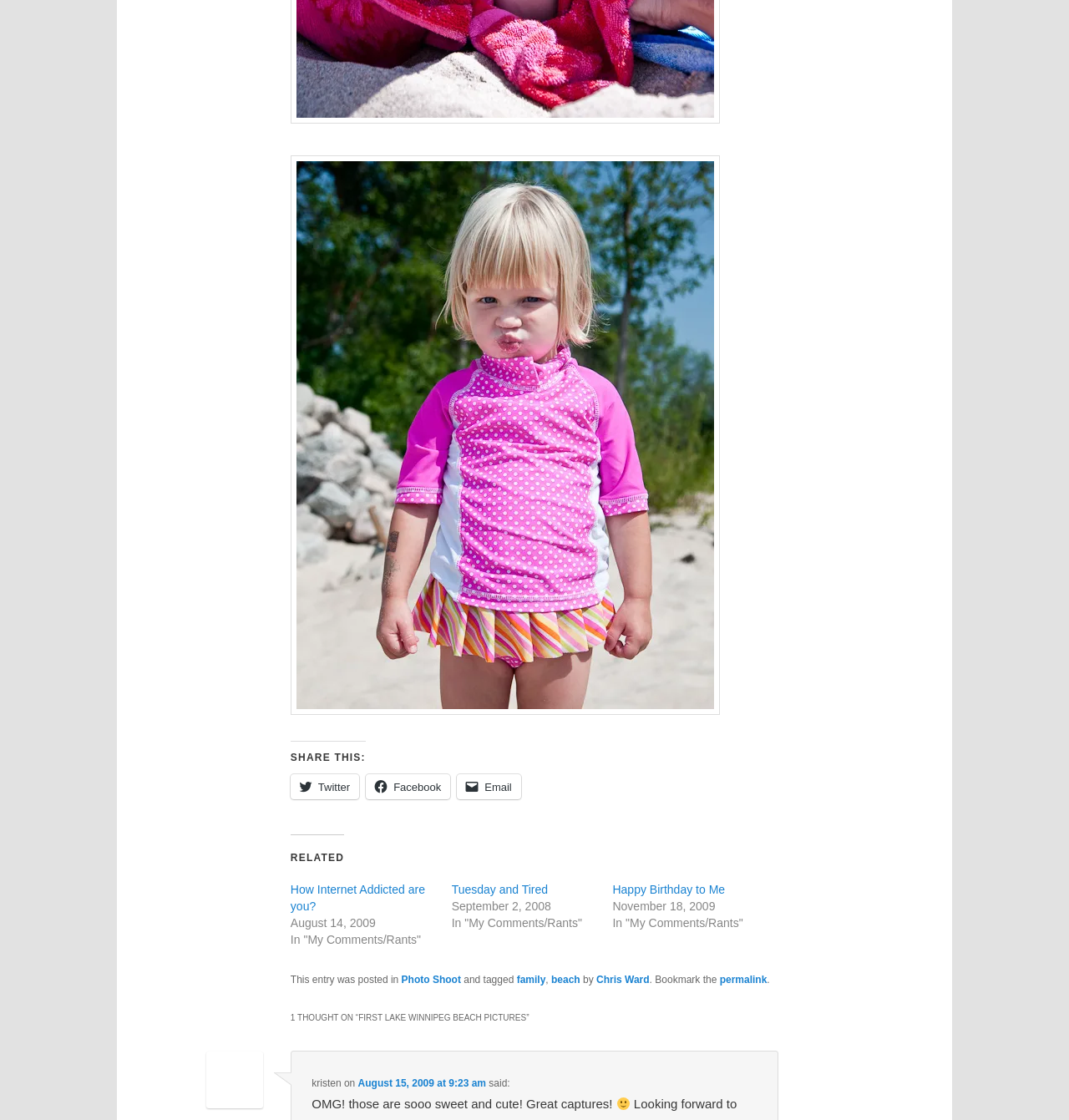Find and specify the bounding box coordinates that correspond to the clickable region for the instruction: "Click the 'permalink' link".

[0.673, 0.869, 0.717, 0.88]